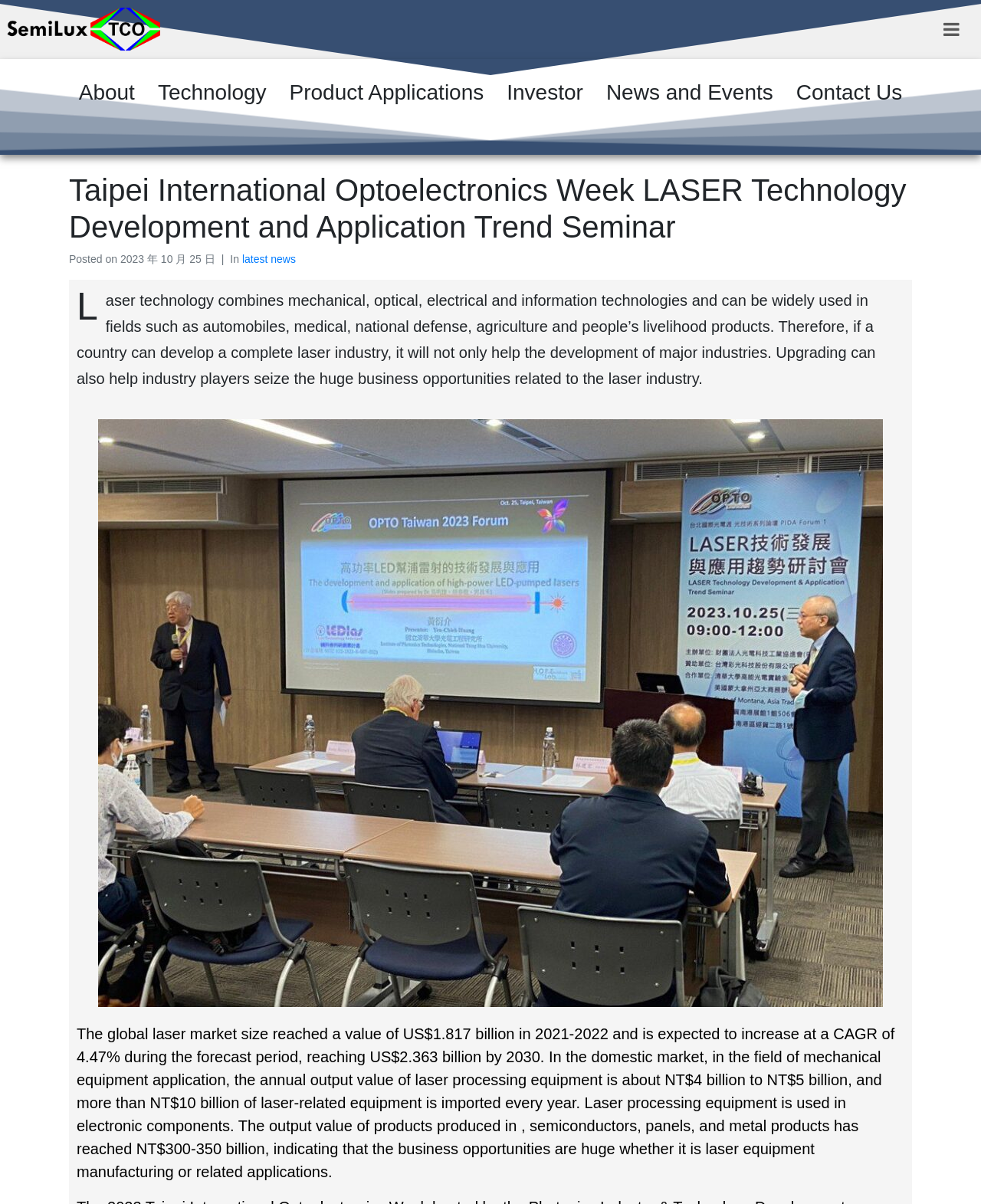Calculate the bounding box coordinates of the UI element given the description: "Technology".

[0.161, 0.067, 0.272, 0.087]